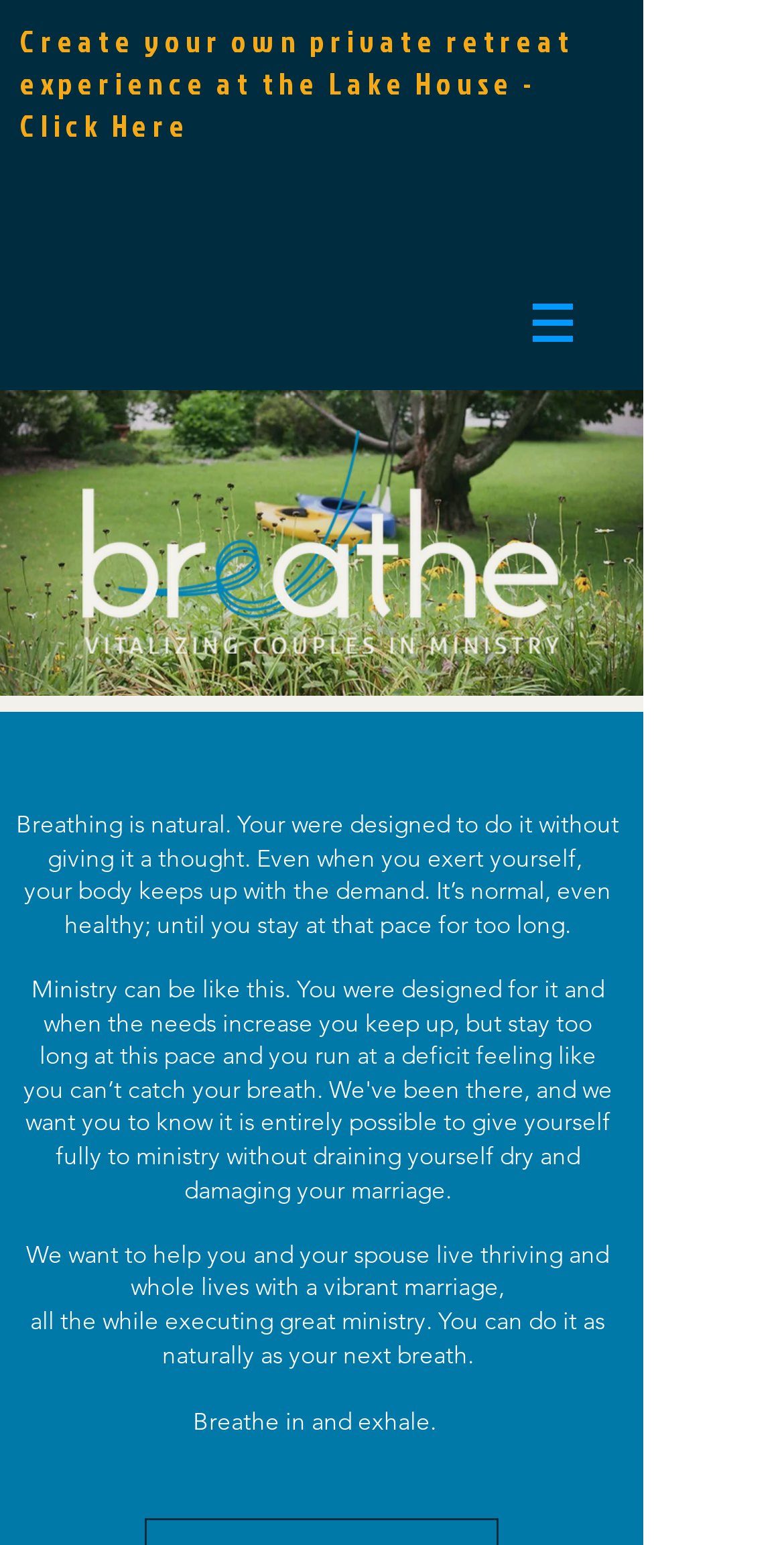Is there a call-to-action button?
From the screenshot, supply a one-word or short-phrase answer.

Yes